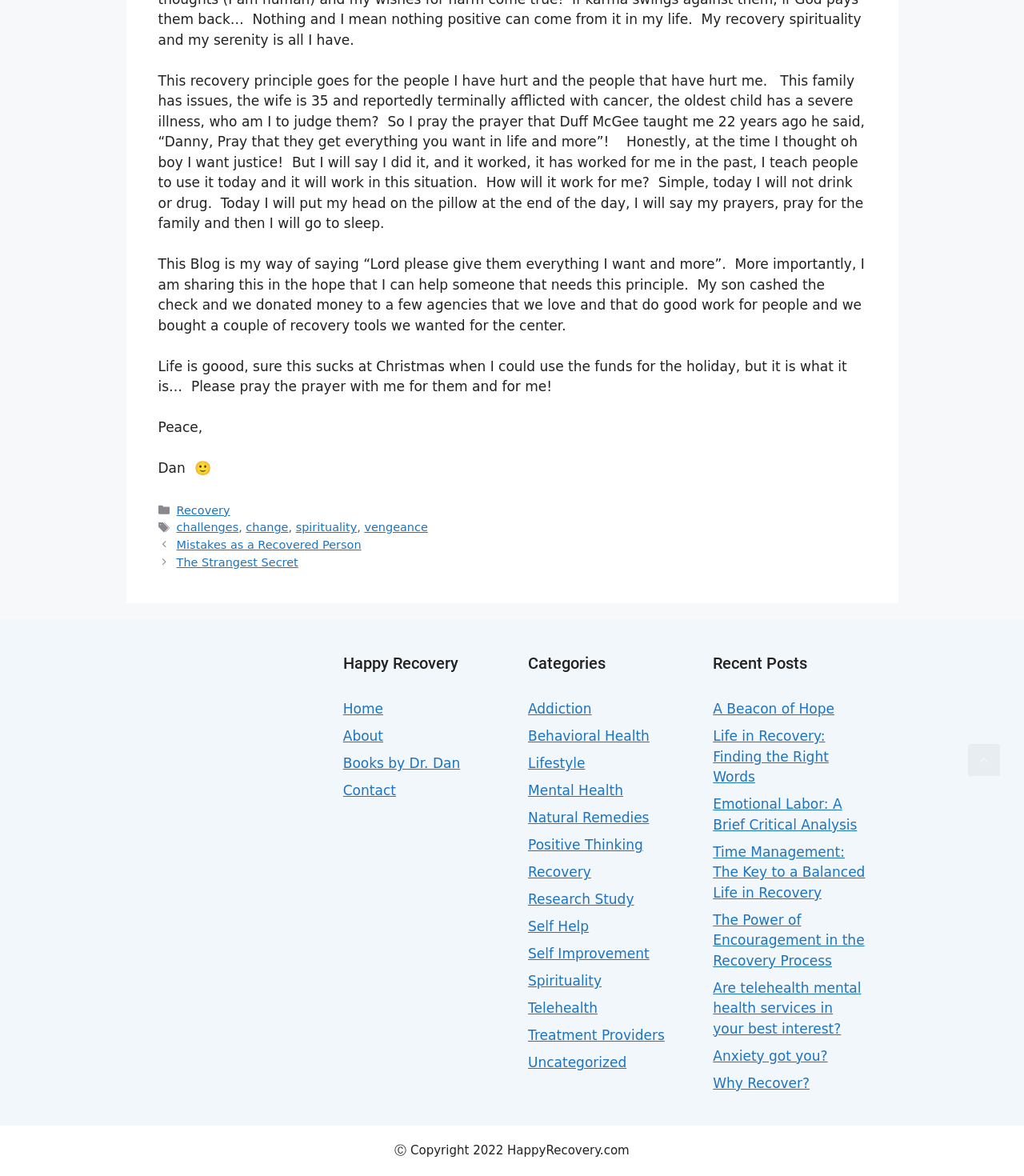Give a short answer to this question using one word or a phrase:
What is the category of the blog post?

Recovery